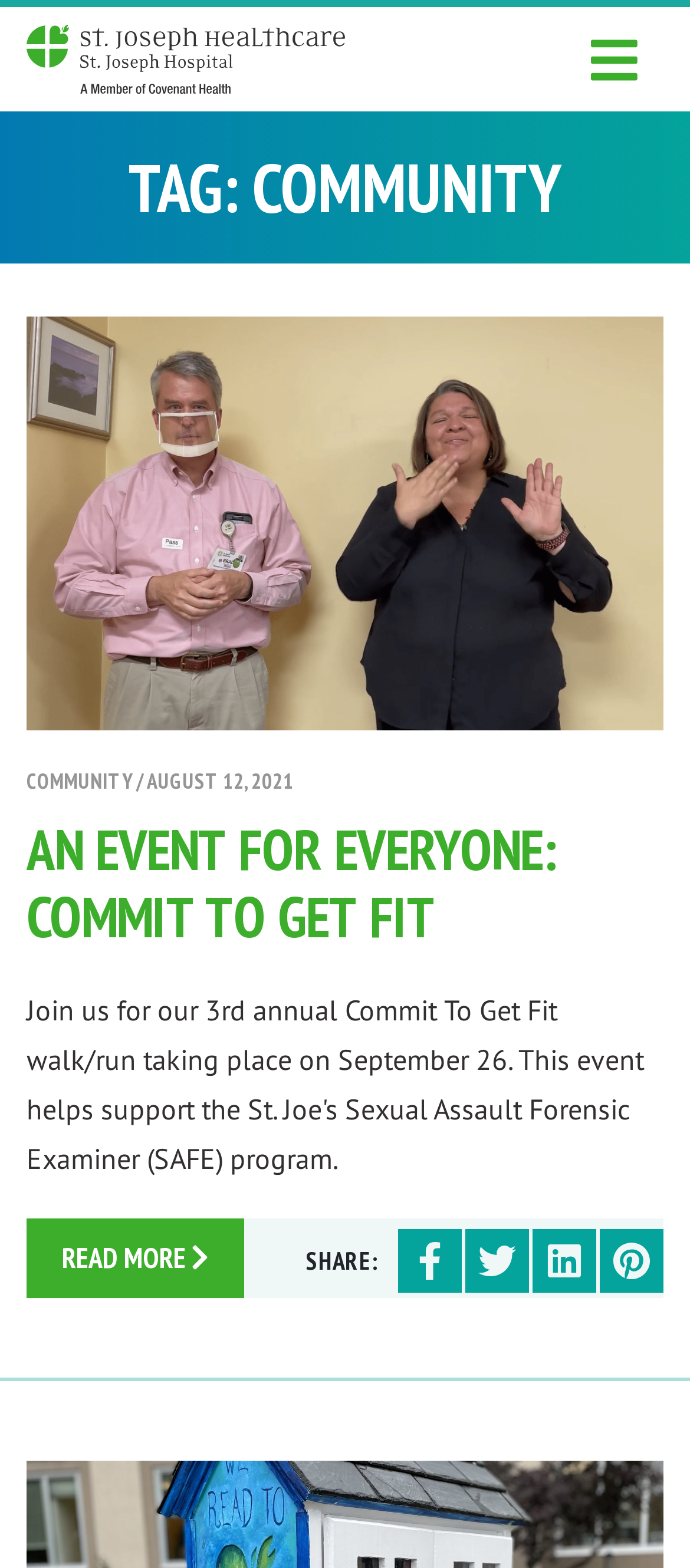What is the date of the event?
Answer the question with a thorough and detailed explanation.

I found the date of the event by looking at the text 'AUGUST 12, 2021' which is located below the 'COMMUNITY' link and above the 'AN EVENT FOR EVERYONE: COMMIT TO GET FIT' heading.